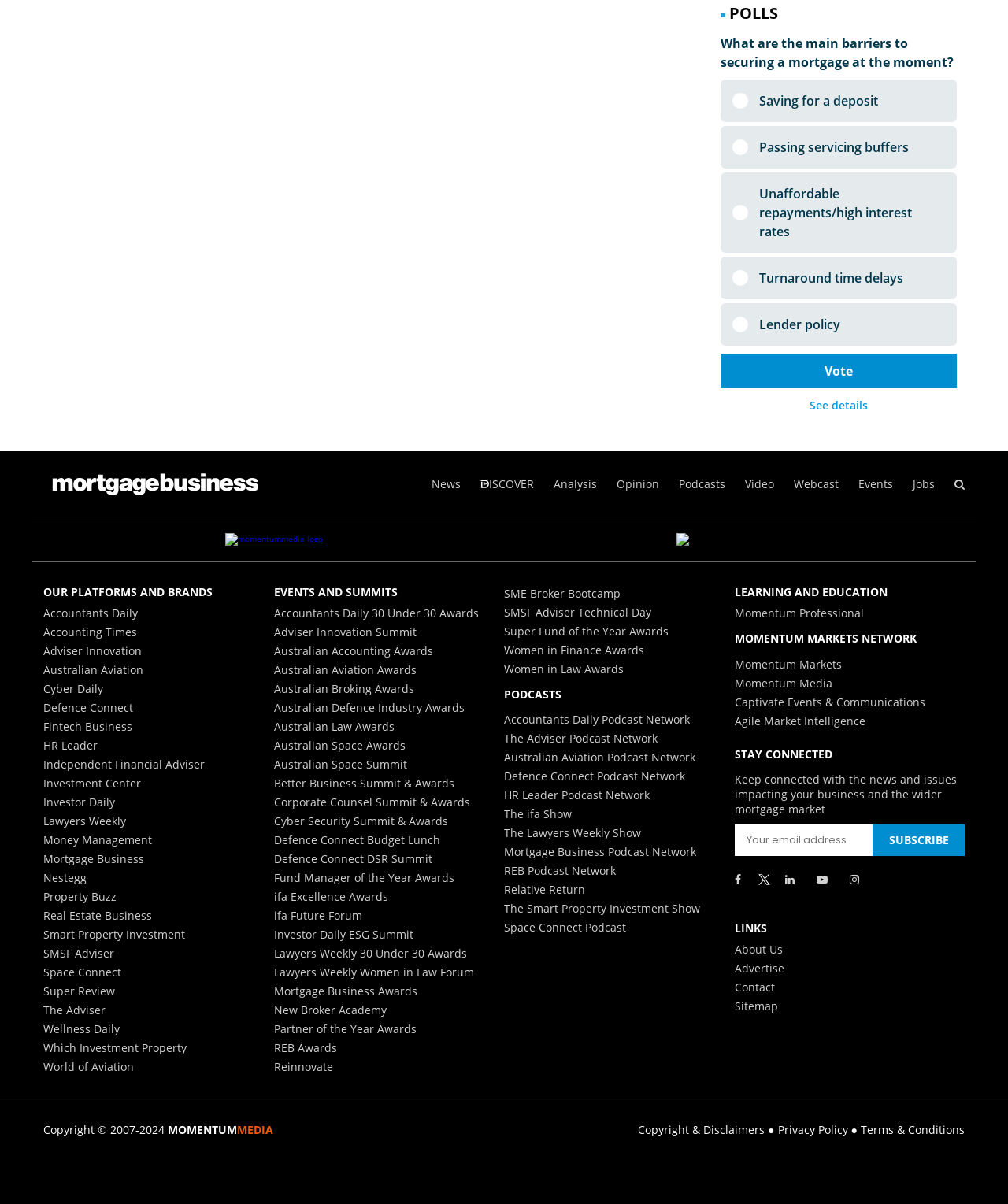How many platforms and brands are listed on this webpage?
Using the visual information, answer the question in a single word or phrase.

23